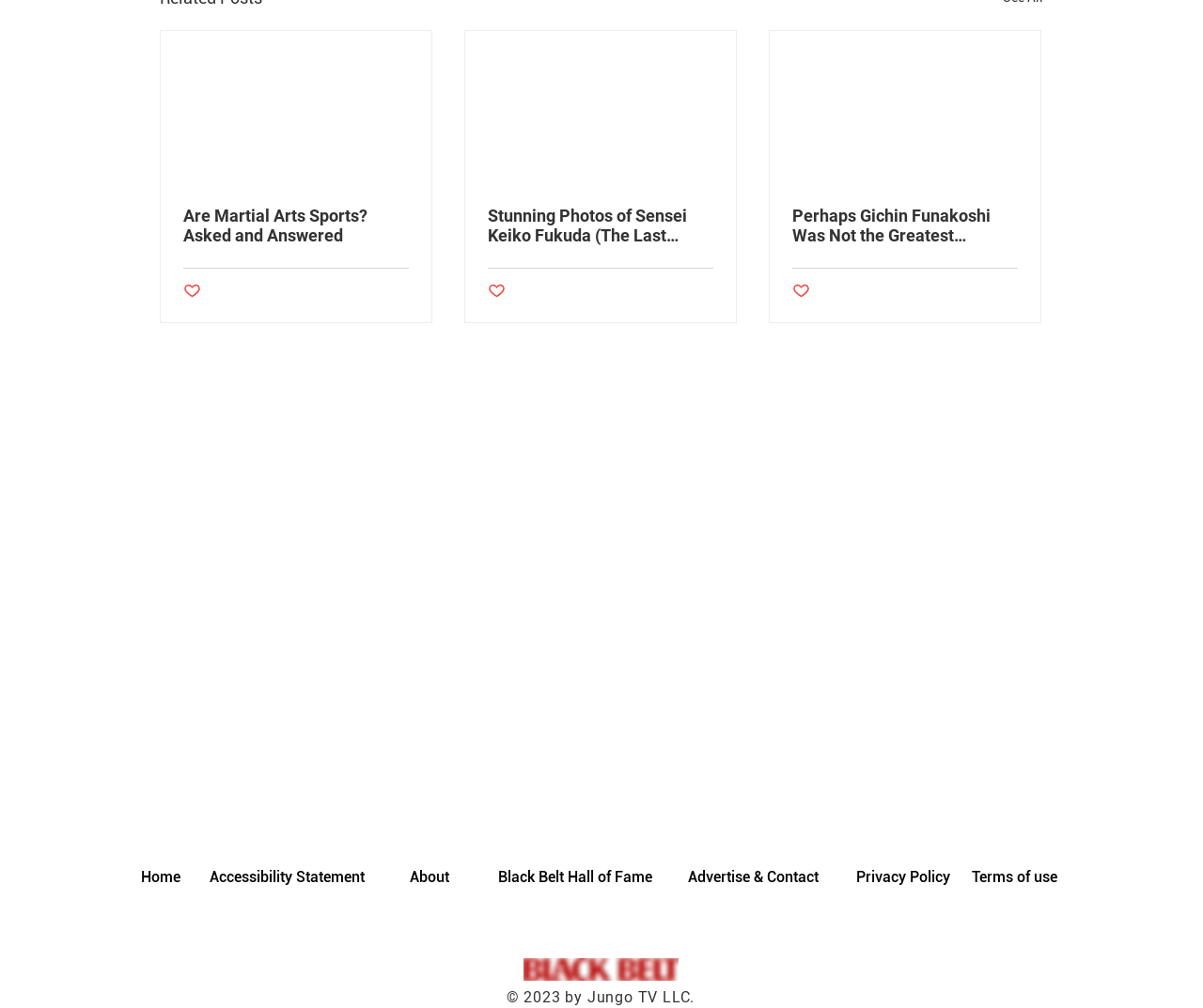Locate the bounding box coordinates of the element's region that should be clicked to carry out the following instruction: "Like the 'Perhaps Gichin Funakoshi Was Not the Greatest Karateka of All Time' post". The coordinates need to be four float numbers between 0 and 1, i.e., [left, top, right, bottom].

[0.659, 0.279, 0.673, 0.299]